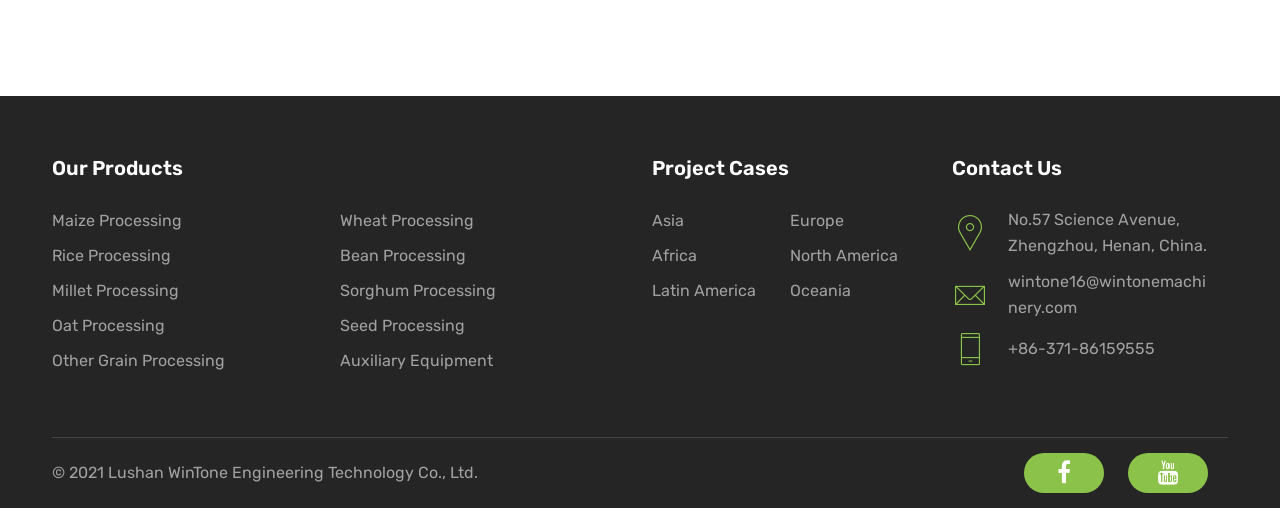Please determine the bounding box coordinates for the UI element described here. Use the format (top-left x, top-left y, bottom-right x, bottom-right y) with values bounded between 0 and 1: Africa

[0.509, 0.477, 0.545, 0.53]